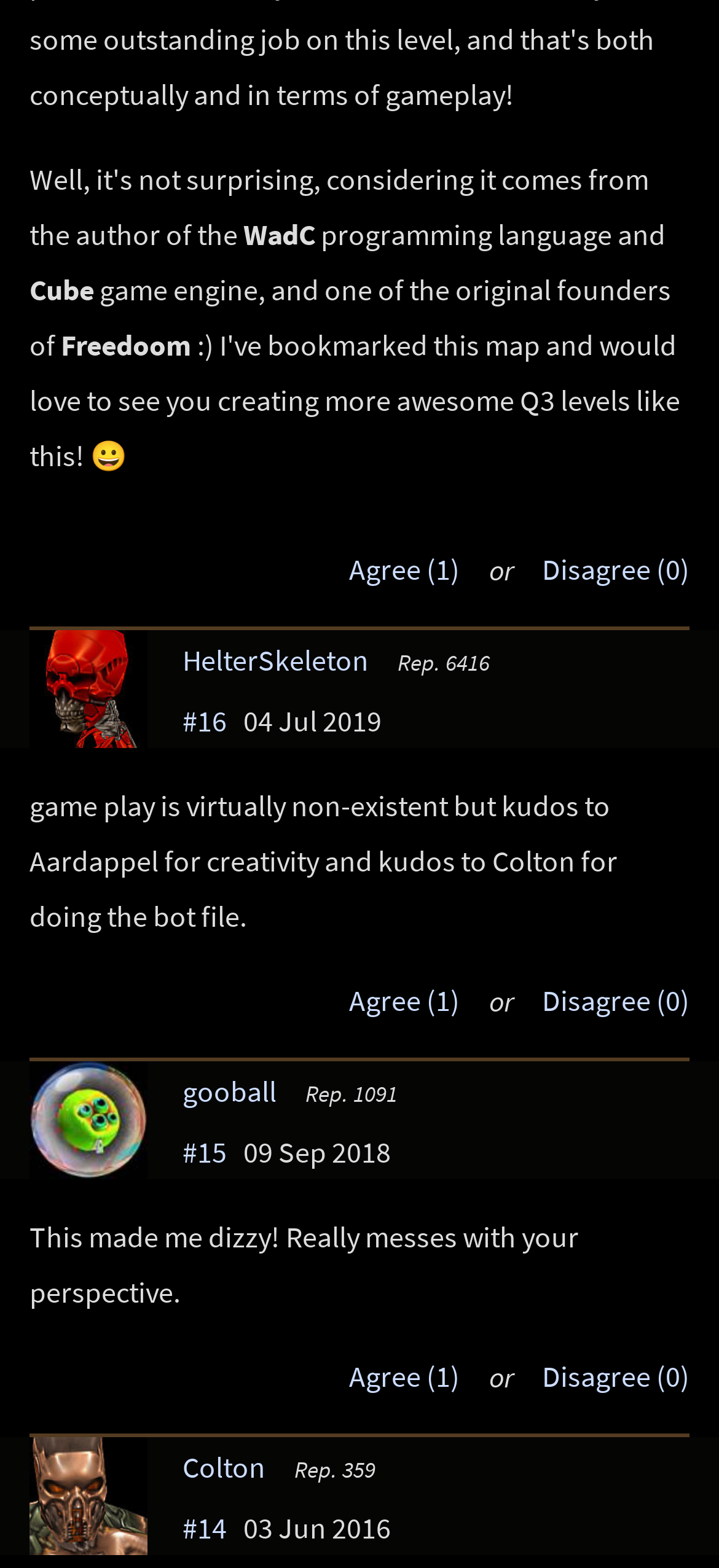Determine the bounding box coordinates of the region I should click to achieve the following instruction: "Click on the avatar of HelterSkeleton". Ensure the bounding box coordinates are four float numbers between 0 and 1, i.e., [left, top, right, bottom].

[0.254, 0.409, 0.513, 0.432]